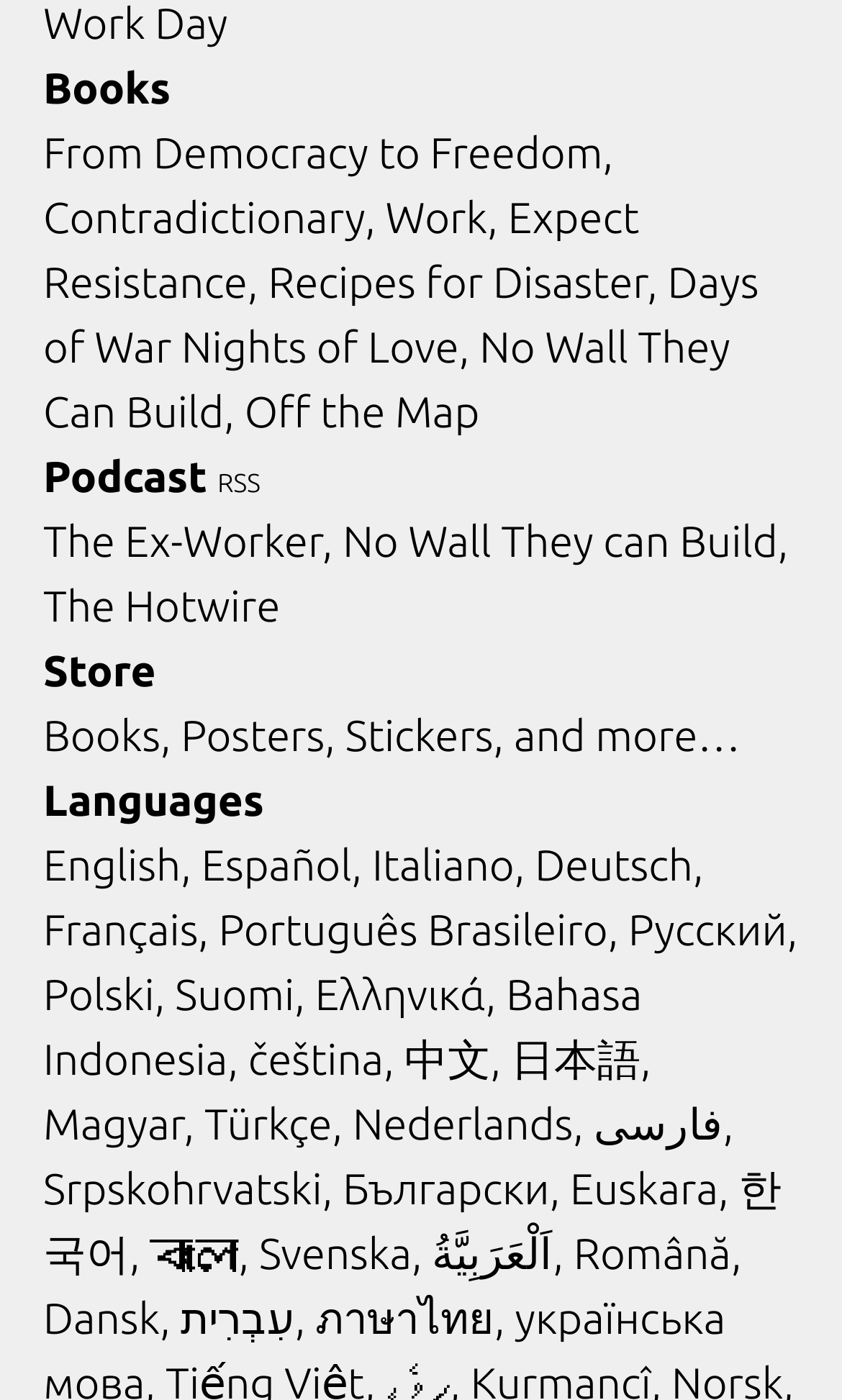Based on the visual content of the image, answer the question thoroughly: What is the category of the link 'Work'?

The link 'Work' is categorized under 'Books' as it is located under the 'Books' section of the webpage, along with other book titles.